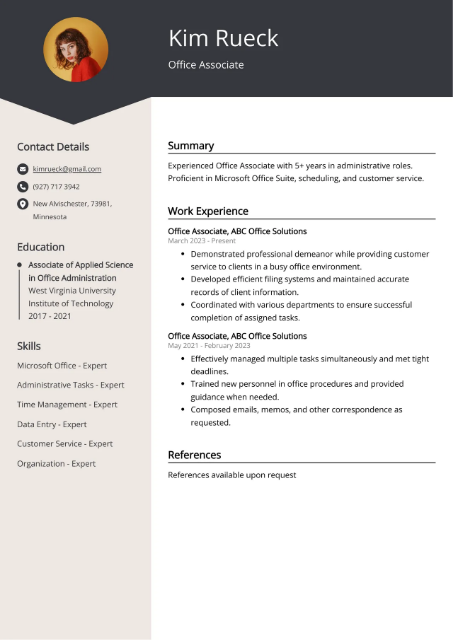How many positions are listed in the Work Experience section?
Based on the visual information, provide a detailed and comprehensive answer.

The Work Experience section details two positions held at ABC Office Solutions, outlining specific responsibilities and achievements, such as maintaining client records and coordinating with departments.